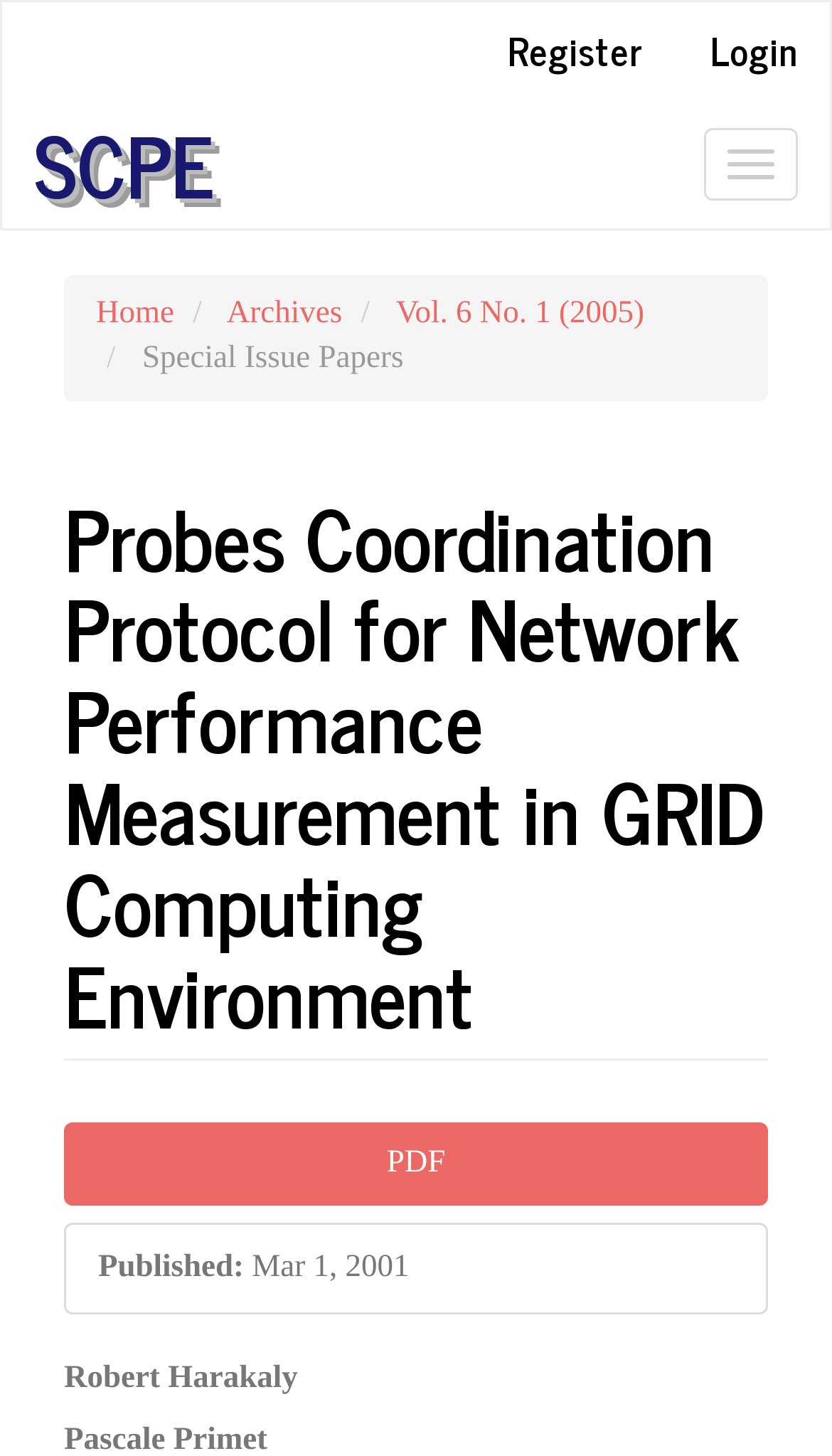How many links are there in the sidebar?
Analyze the image and provide a thorough answer to the question.

I counted the number of links in the sidebar section, which is only one link, 'Article Sidebar'.